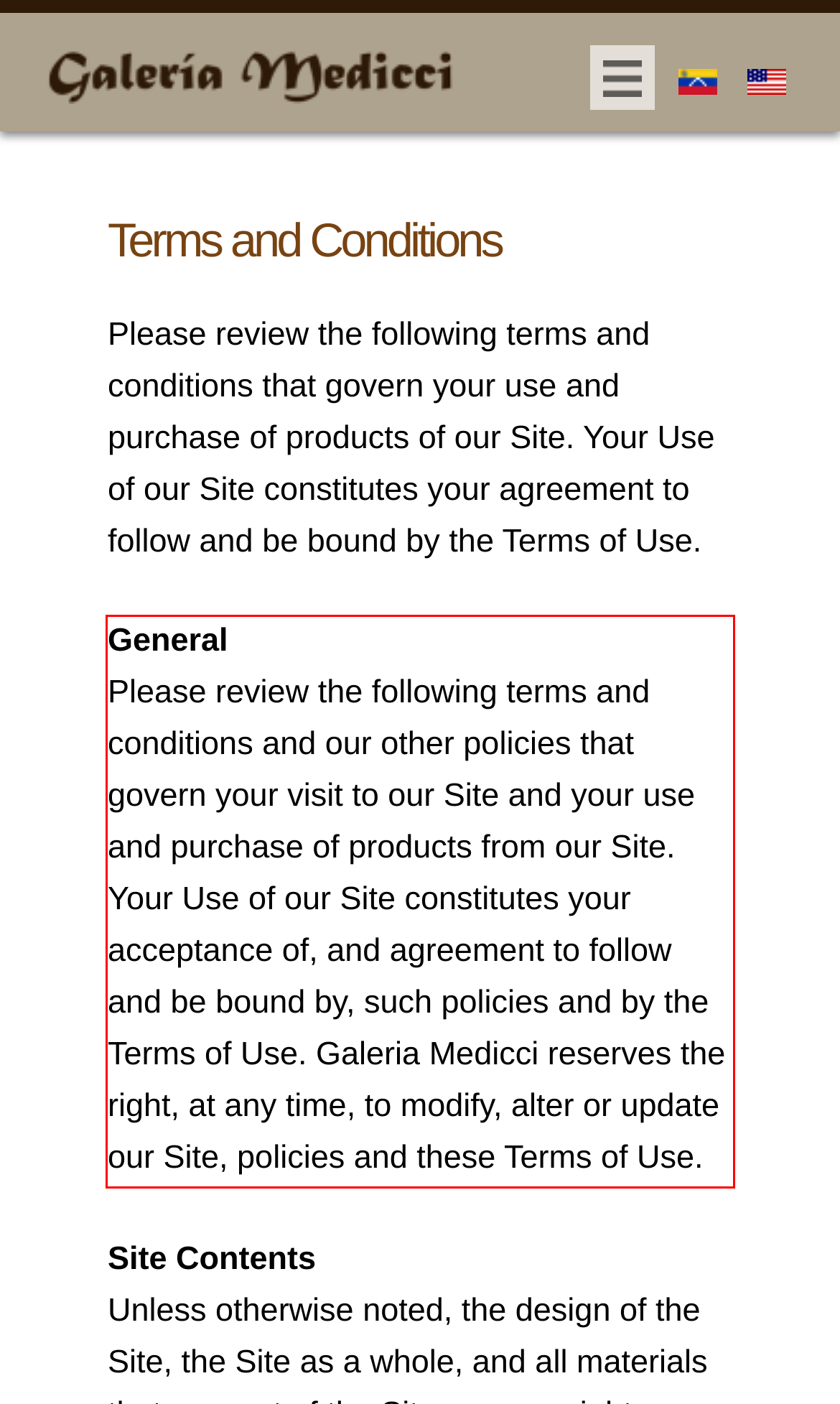Using OCR, extract the text content found within the red bounding box in the given webpage screenshot.

General Please review the following terms and conditions and our other policies that govern your visit to our Site and your use and purchase of products from our Site. Your Use of our Site constitutes your acceptance of, and agreement to follow and be bound by, such policies and by the Terms of Use. Galeria Medicci reserves the right, at any time, to modify, alter or update our Site, policies and these Terms of Use.